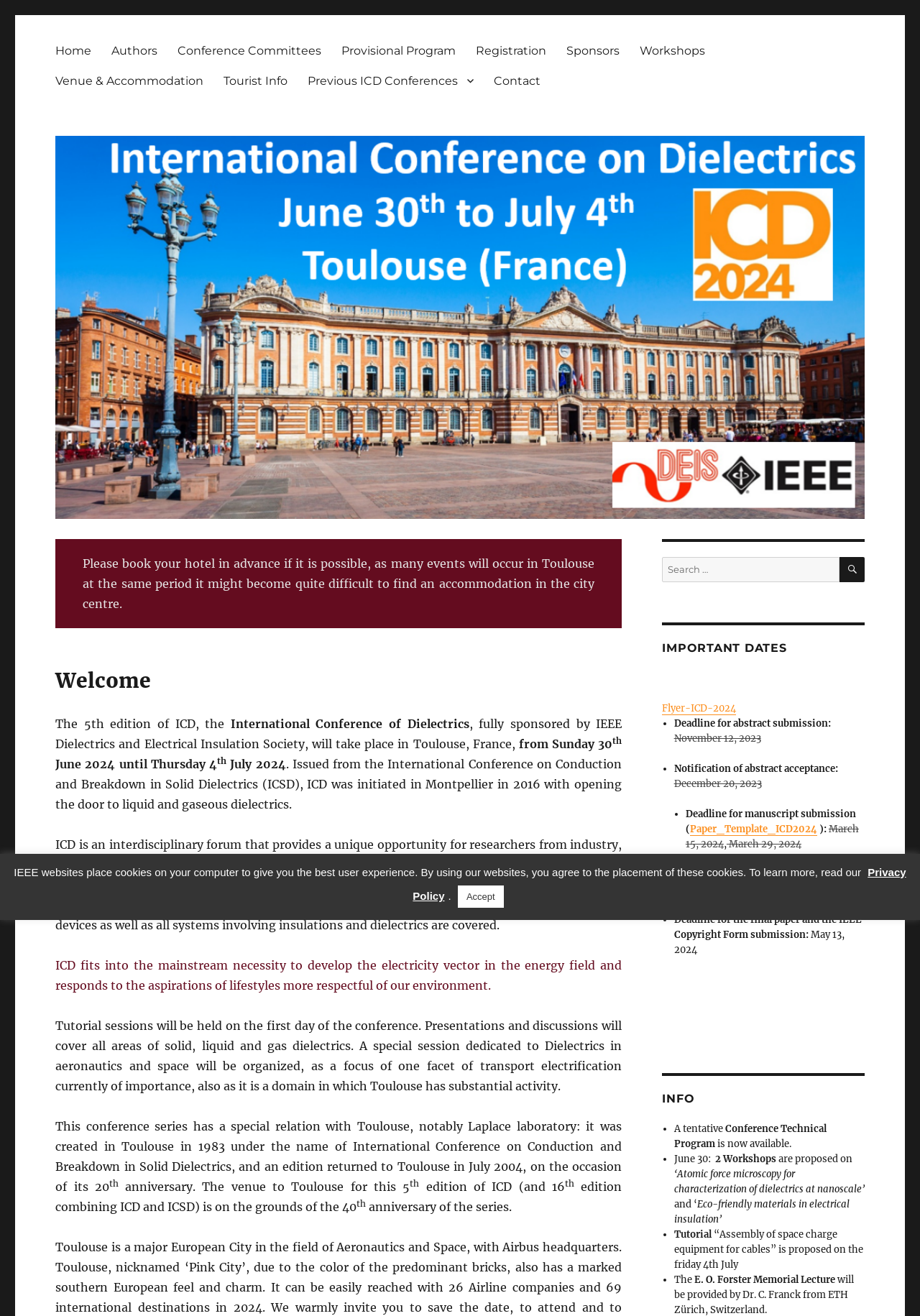Please find the bounding box coordinates of the element that you should click to achieve the following instruction: "Download the 'Flyer-ICD-2024'". The coordinates should be presented as four float numbers between 0 and 1: [left, top, right, bottom].

[0.72, 0.533, 0.8, 0.543]